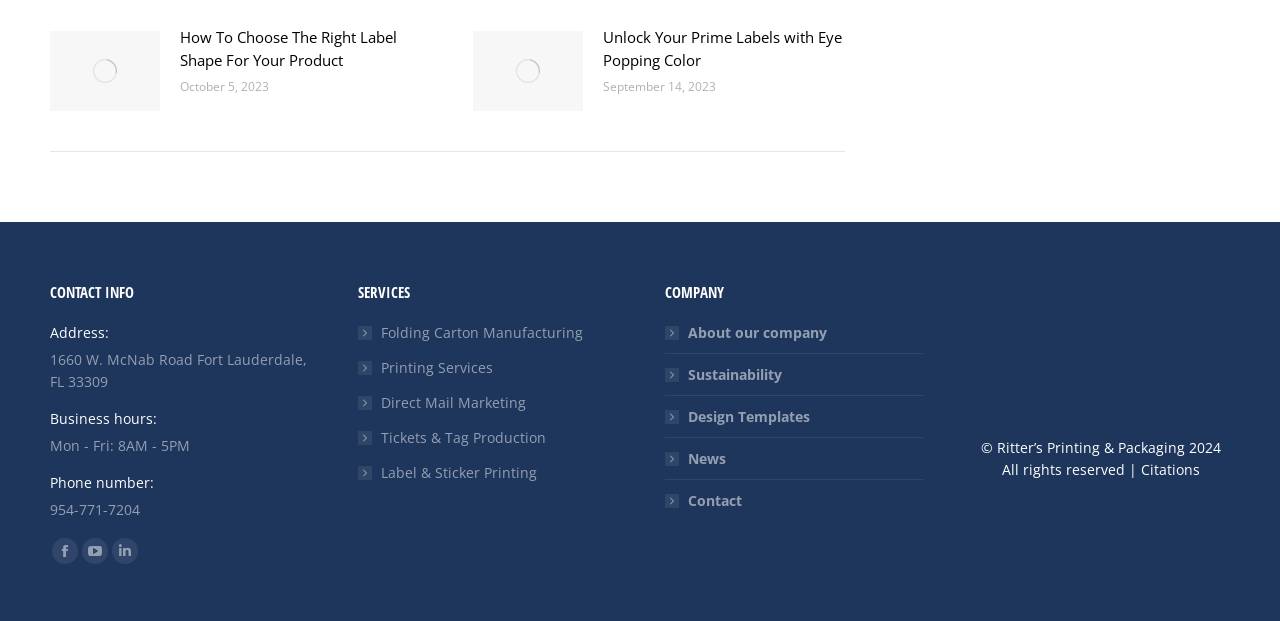What is the address of the company?
Please provide a comprehensive answer based on the information in the image.

I looked for the address information on the webpage and found it under the 'CONTACT INFO' section, which is '1660 W. McNab Road Fort Lauderdale, FL 33309'.